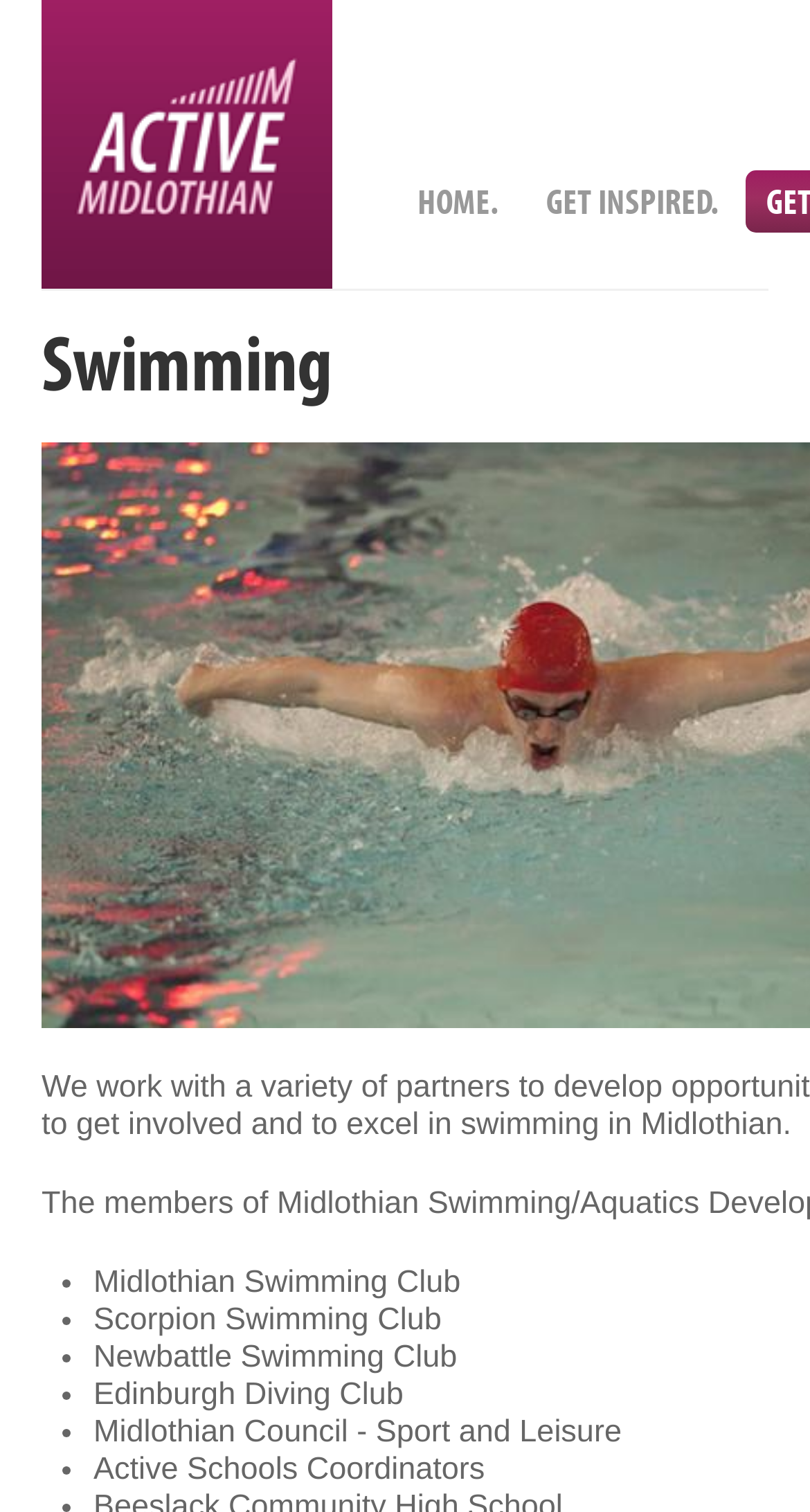How many swimming clubs are listed on this page?
Refer to the image and provide a one-word or short phrase answer.

5